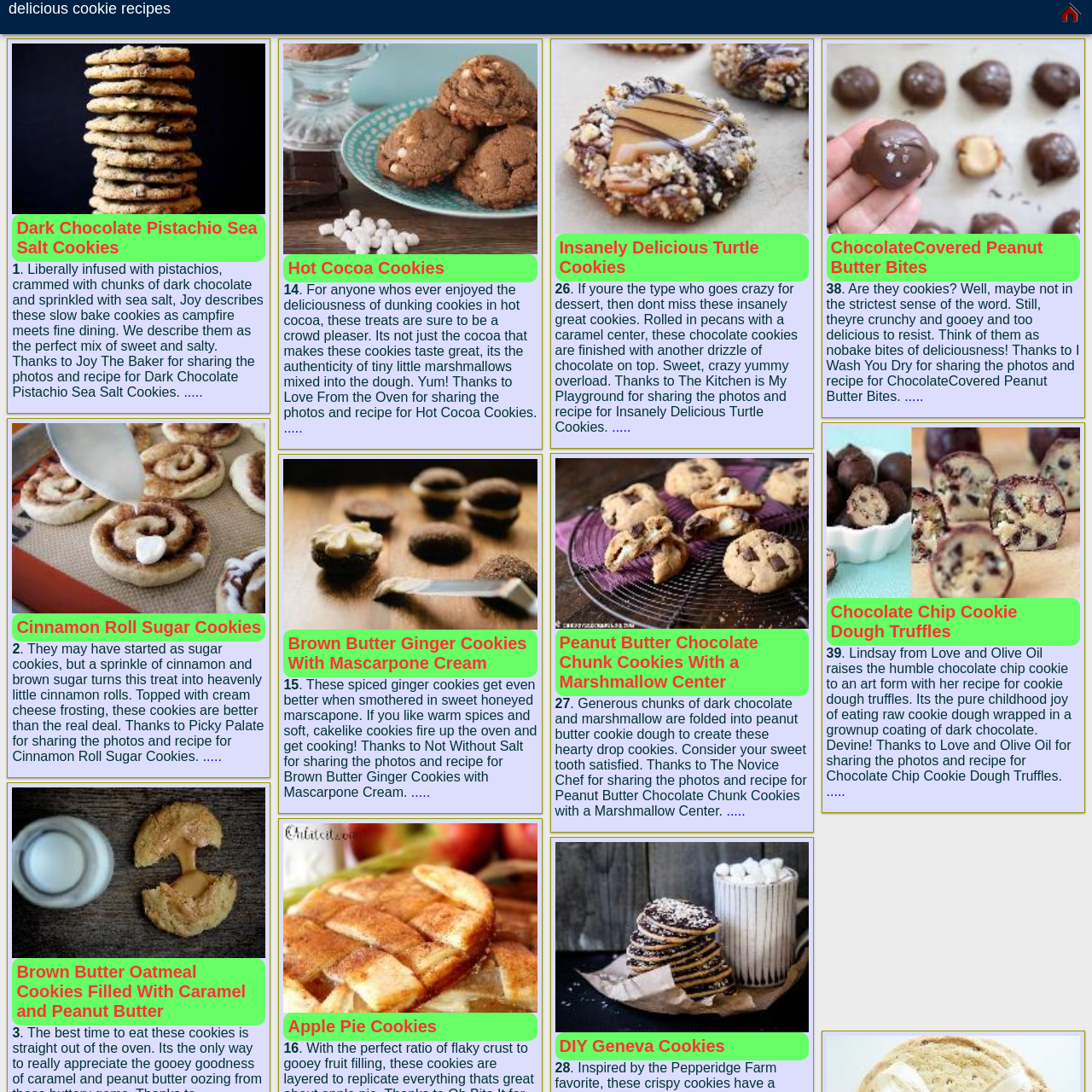Please identify the bounding box coordinates of the element's region that I should click in order to complete the following instruction: "Read the description of Brown Butter Oatmeal Cookies Filled With Caramel and Peanut Butter". The bounding box coordinates consist of four float numbers between 0 and 1, i.e., [left, top, right, bottom].

[0.011, 0.877, 0.243, 0.939]